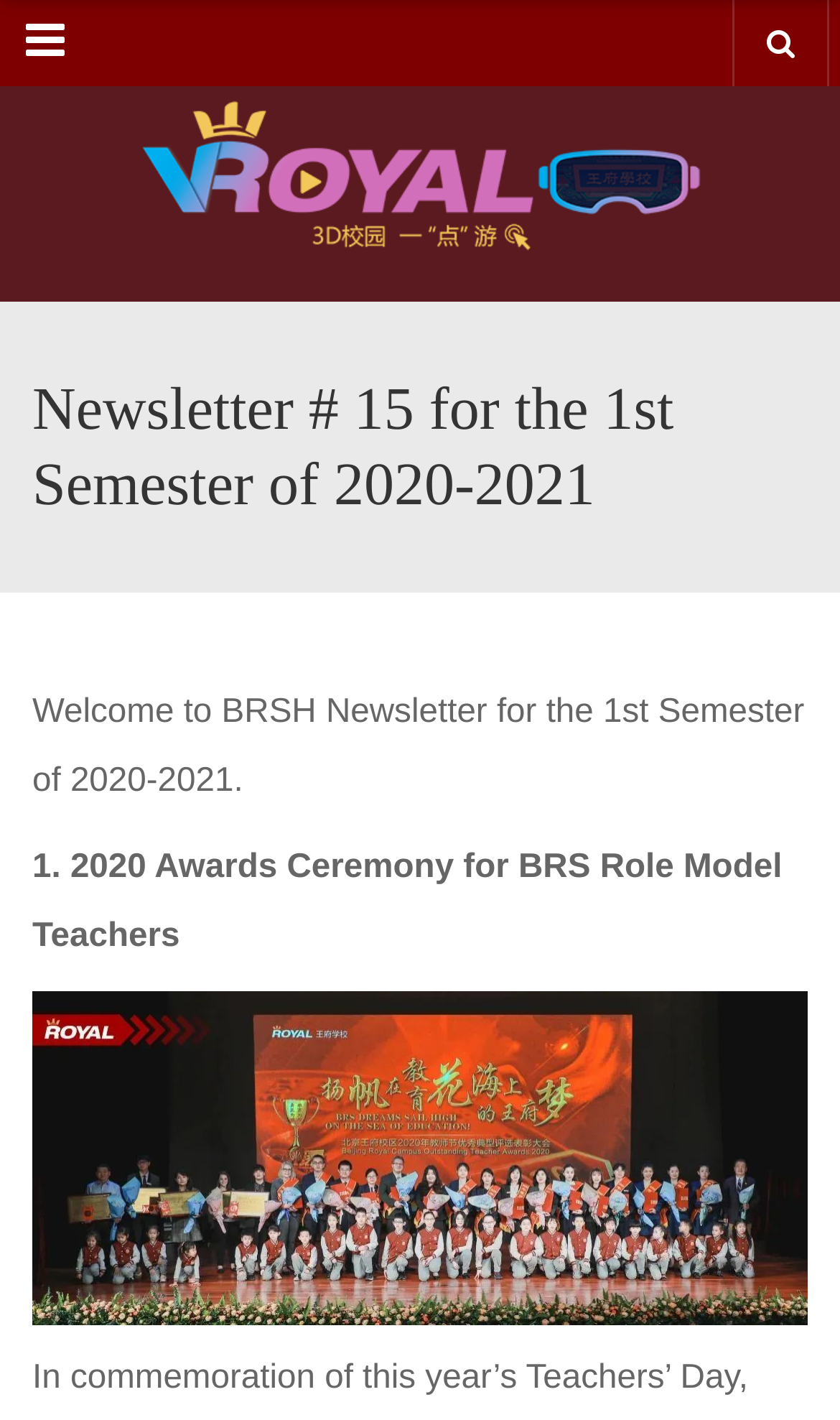Find the bounding box coordinates for the UI element that matches this description: "parent_node: Menu".

[0.872, 0.0, 0.987, 0.061]